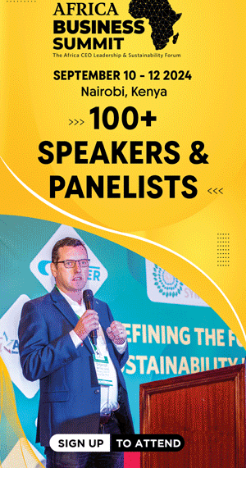Give a detailed account of the visual content in the image.

The image presents an advertisement for the "Africa Business Summit," scheduled to take place from September 10 to 12, 2024, in Nairobi, Kenya. The visually engaging design emphasizes the participation of over 100 speakers and panelists, highlighting the summit's significance as a platform for leadership and sustainability discussions. A prominent figure, presumably a speaker, is seen engaging with the audience, symbolizing the vibrant and interactive nature of the event. The text encourages viewers to sign up to attend, inviting business leaders and enthusiasts to be part of this pivotal gathering focused on shaping the future of business in Africa.